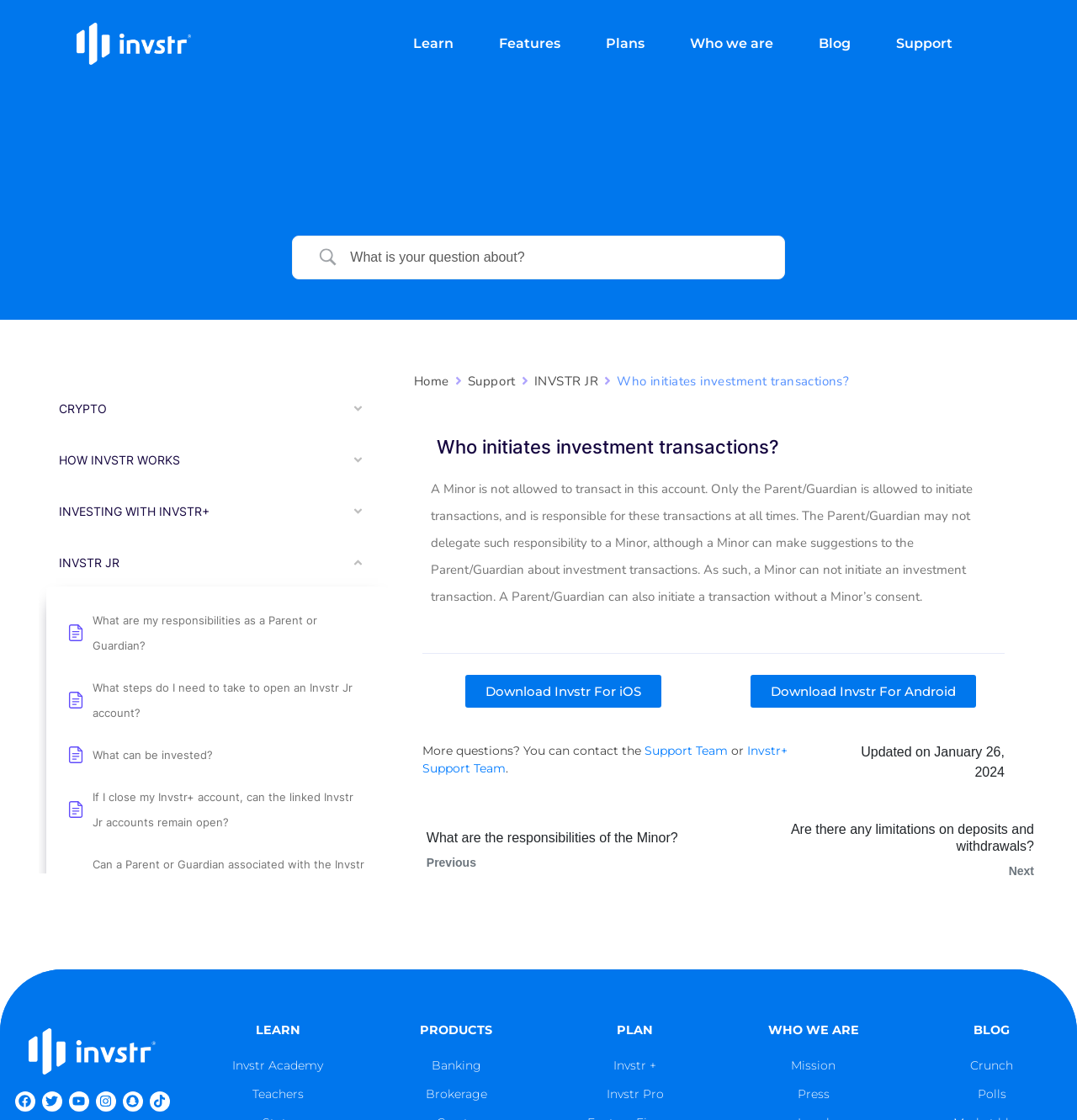Pinpoint the bounding box coordinates of the area that should be clicked to complete the following instruction: "Download Invstr For iOS". The coordinates must be given as four float numbers between 0 and 1, i.e., [left, top, right, bottom].

[0.432, 0.603, 0.614, 0.632]